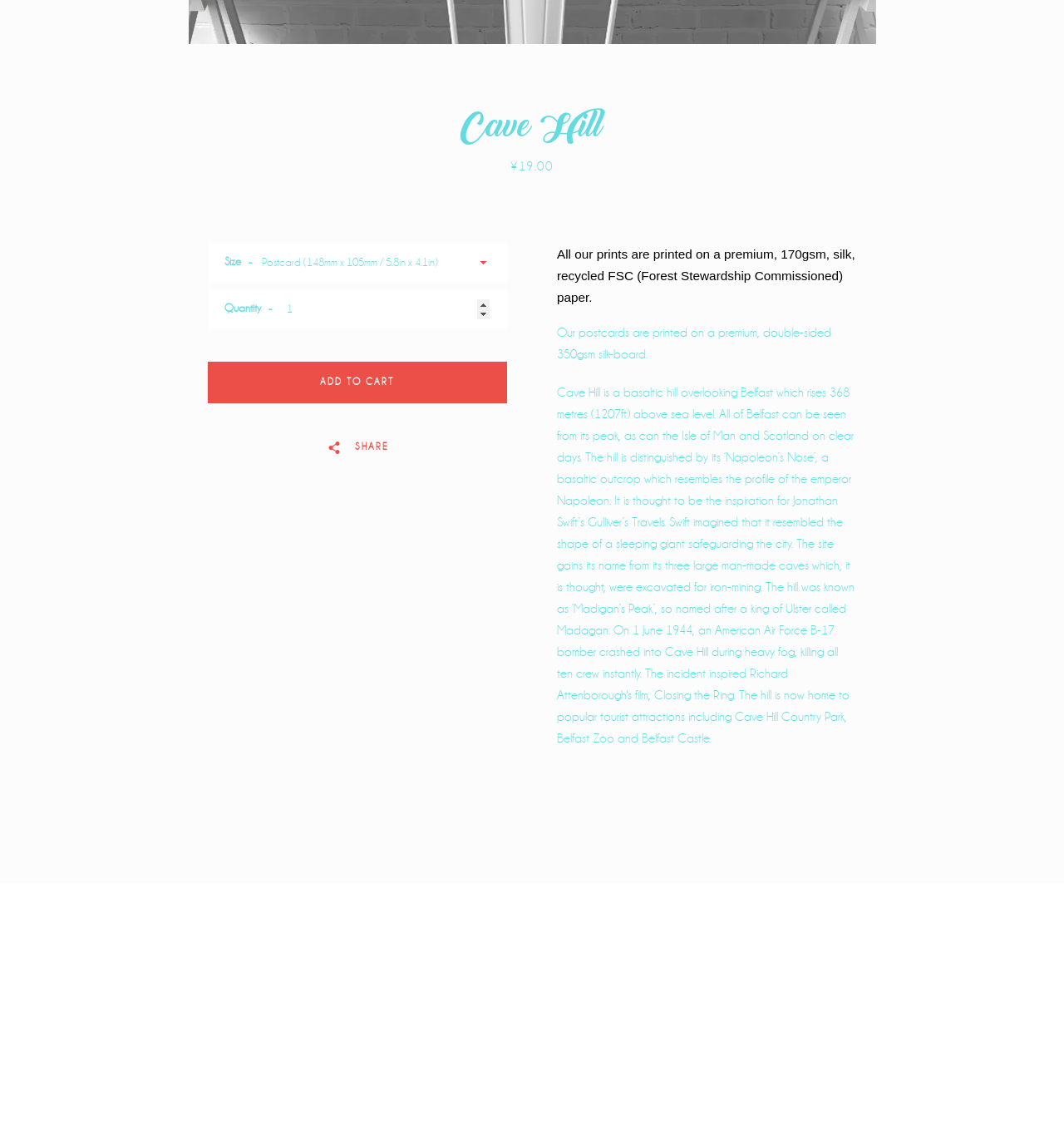Extract the bounding box coordinates of the UI element described by: "Powered by Shopify". The coordinates should include four float numbers ranging from 0 to 1, e.g., [left, top, right, bottom].

[0.536, 0.414, 0.61, 0.424]